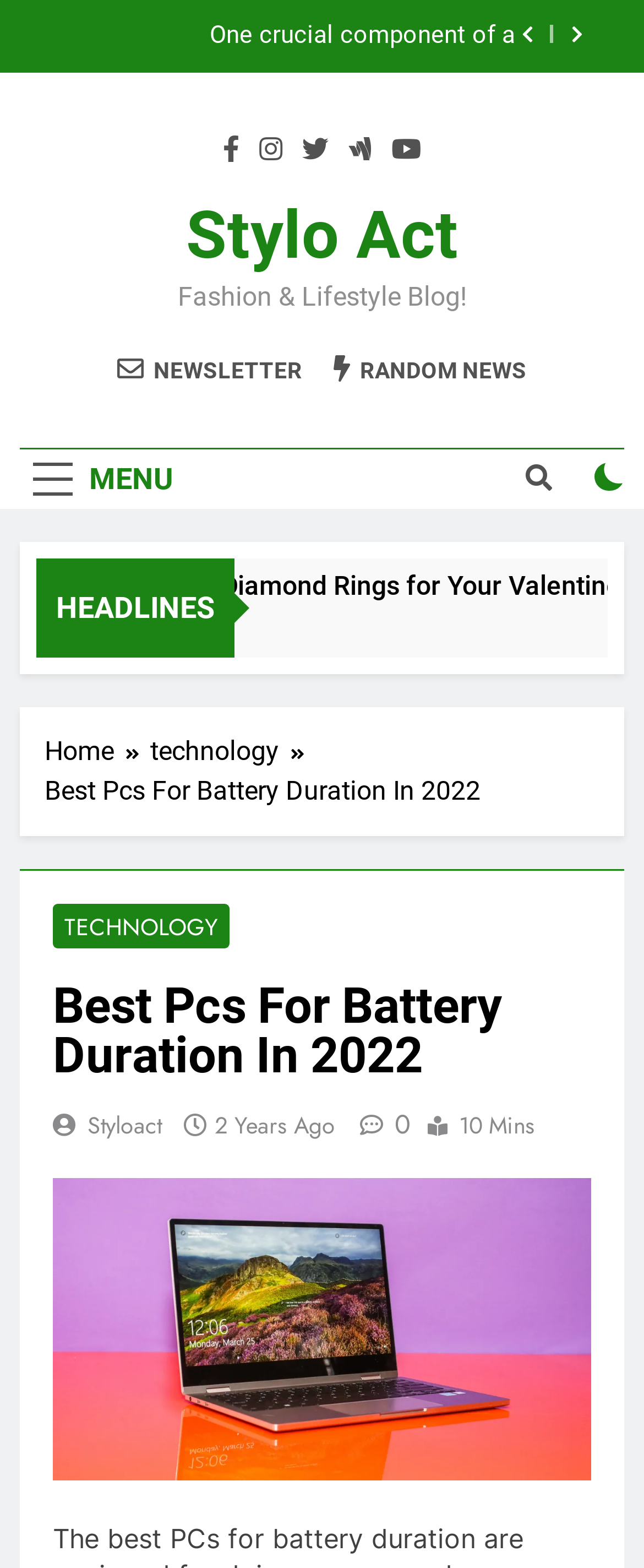Show the bounding box coordinates for the HTML element described as: "2 years ago".

[0.333, 0.707, 0.521, 0.728]